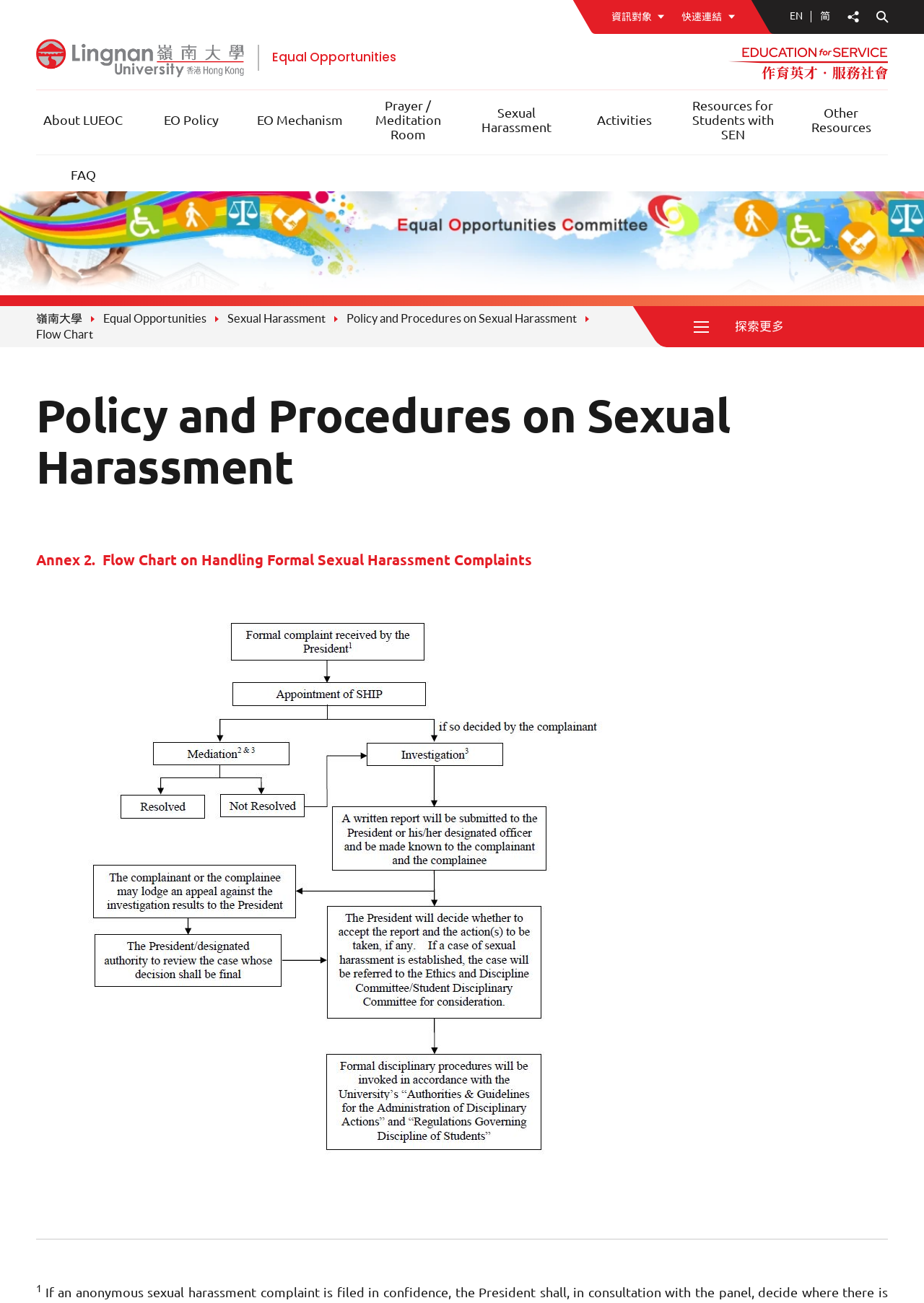Determine the bounding box coordinates of the clickable region to carry out the instruction: "Explore more about Policy and Procedures on Sexual Harassment".

[0.714, 0.235, 0.961, 0.267]